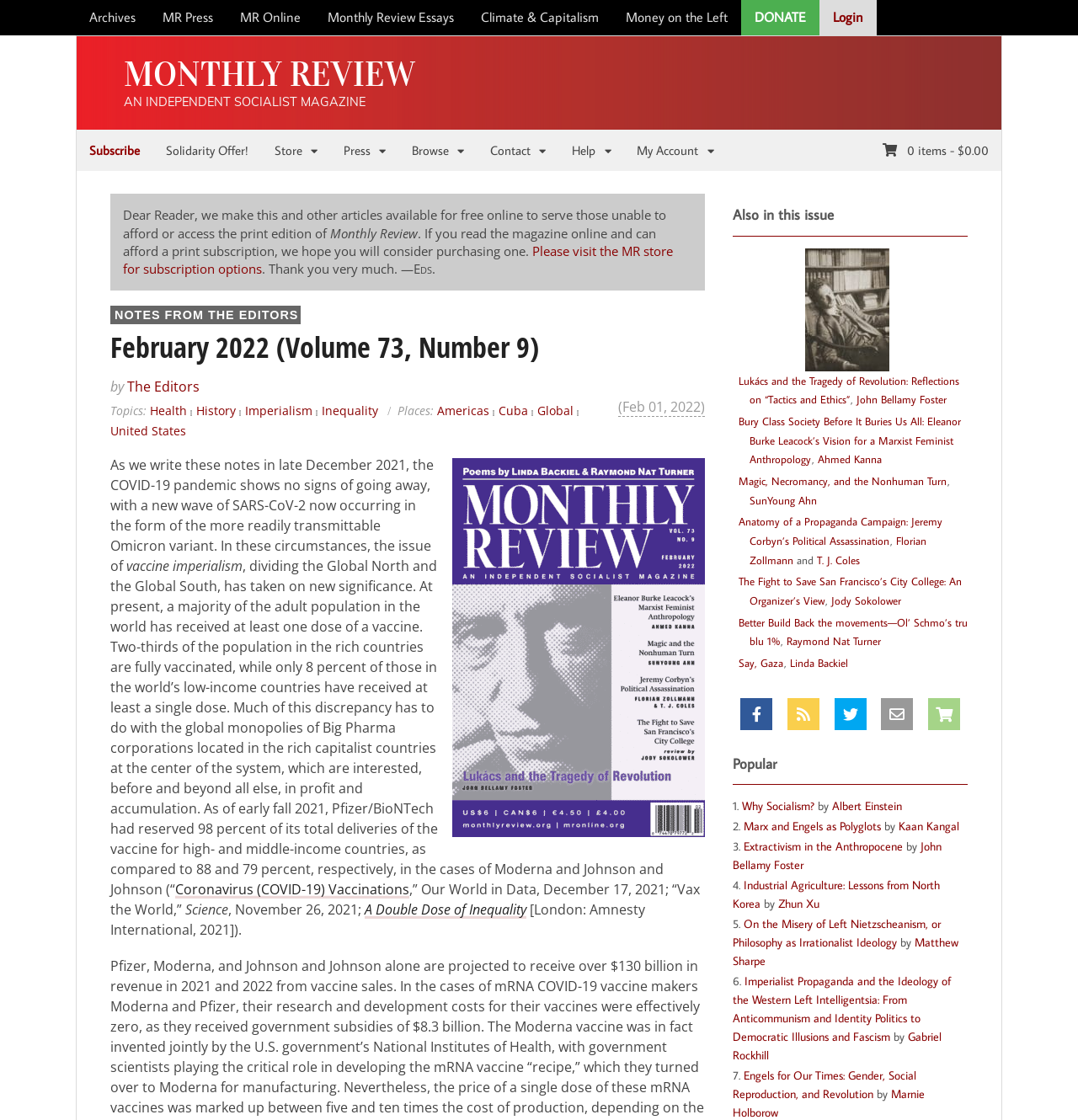Respond to the question below with a single word or phrase:
What is the name of the editors?

The Editors